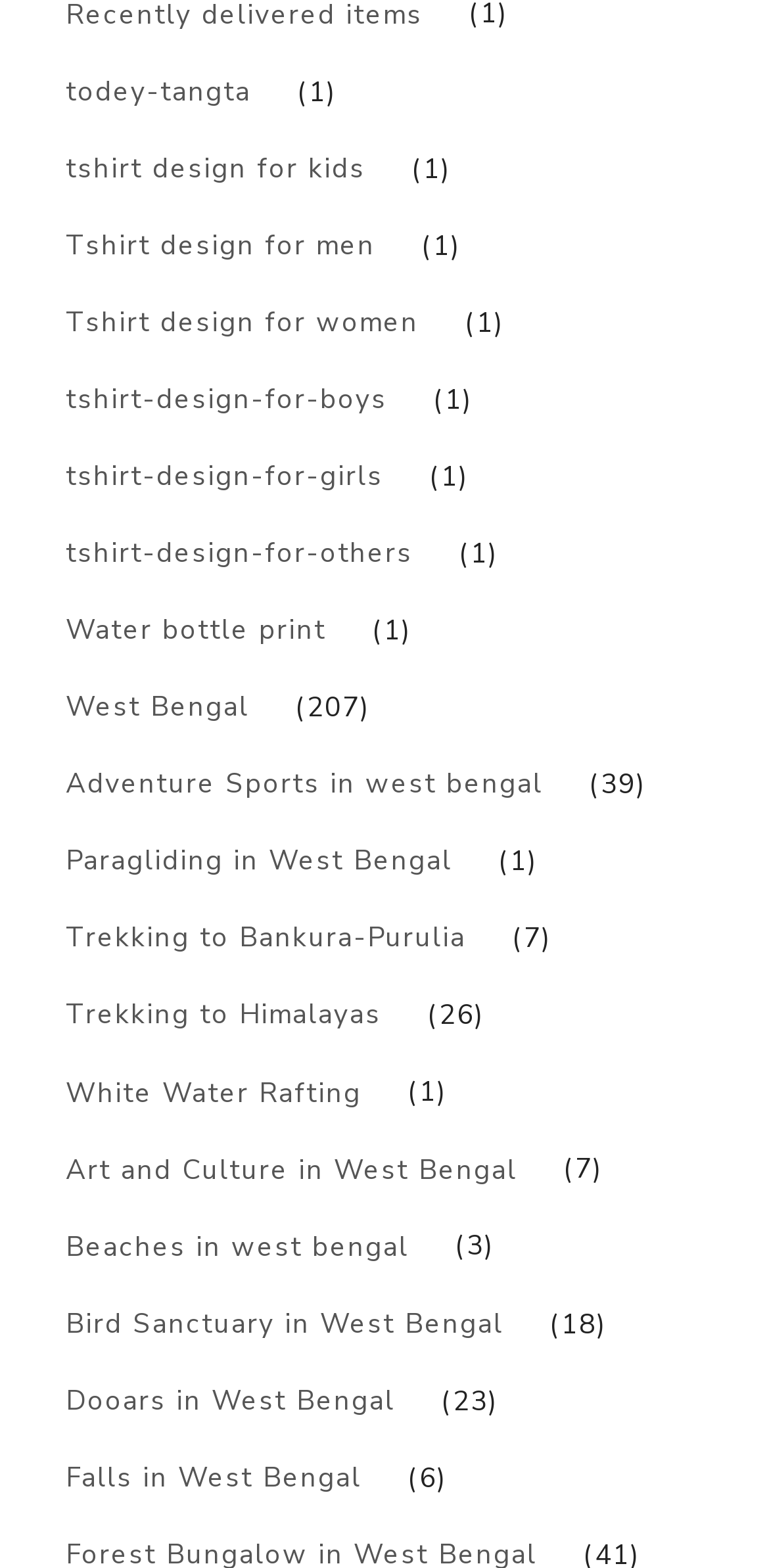What is the last link under 'West Bengal' category?
Refer to the image and provide a thorough answer to the question.

By examining the links under the 'West Bengal' category, it is clear that the last link is 'Falls in West Bengal', which is positioned at the bottom of the category.